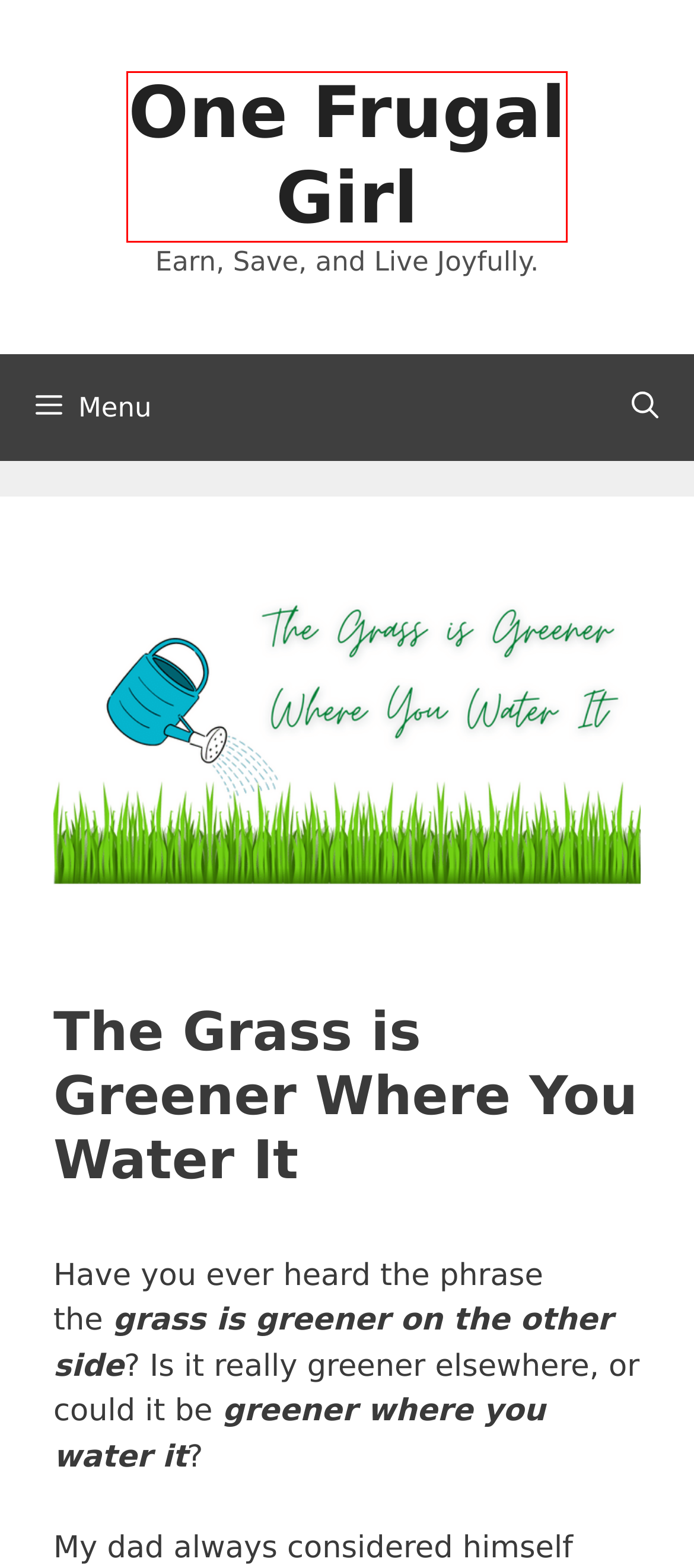Examine the screenshot of a webpage with a red bounding box around an element. Then, select the webpage description that best represents the new page after clicking the highlighted element. Here are the descriptions:
A. Too Much Stuff and Not Enough Space - One Frugal Girl
B. Stop Buying Stuff: How to Stop Buying Things You Don’t Need
C. The Best Side Jobs for Making Extra Money - One Frugal Girl
D. Living With Less: How to Live Simply
E. One Frugal Girl - Earn, Save, and Live Joyfully.
F. Journal Club 03-31-23 – Passive Income MD – On9Income
G. How to Minimize Your Life to Maximize Your Enjoyment - One Frugal Girl
H. Comparison is the Thief of Joy: How Envy Steals Our Happiness - One Frugal Girl

E